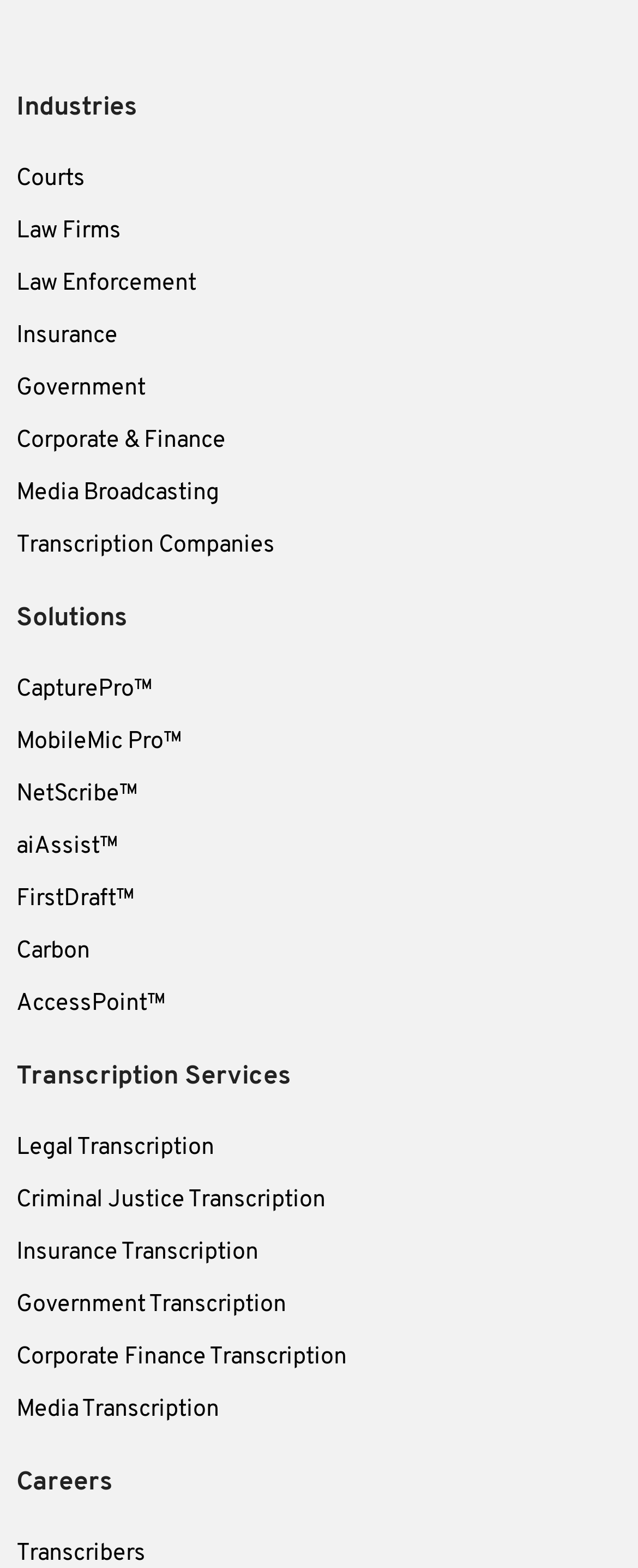What is the purpose of CapturePro?
From the image, provide a succinct answer in one word or a short phrase.

Unknown